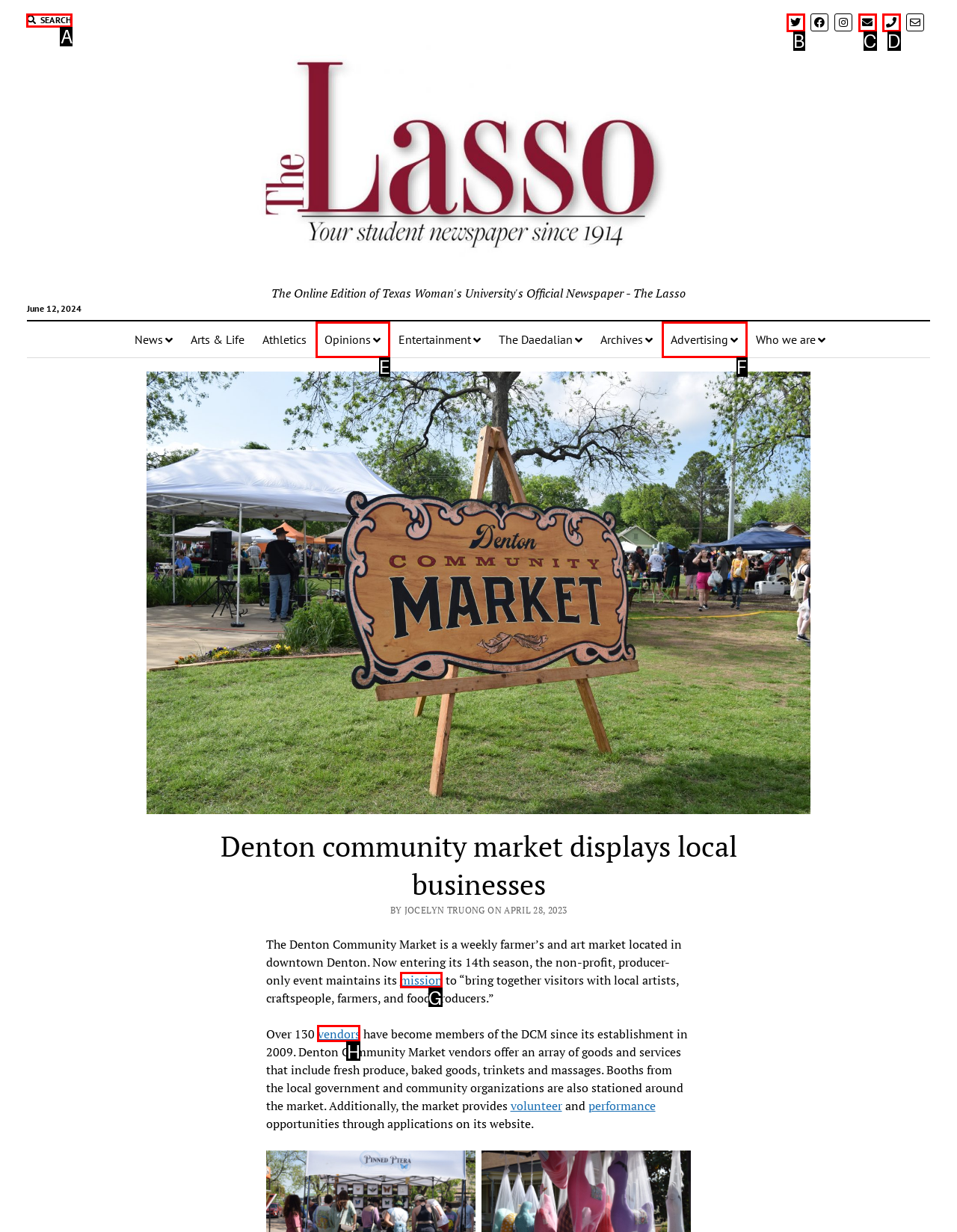Identify the correct HTML element to click to accomplish this task: Learn about the mission
Respond with the letter corresponding to the correct choice.

G